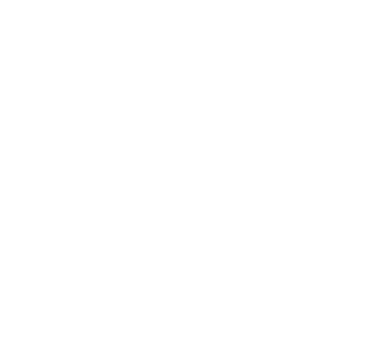What type of hockey is played at the new ice rink?
Look at the image and answer with only one word or phrase.

Youth hockey